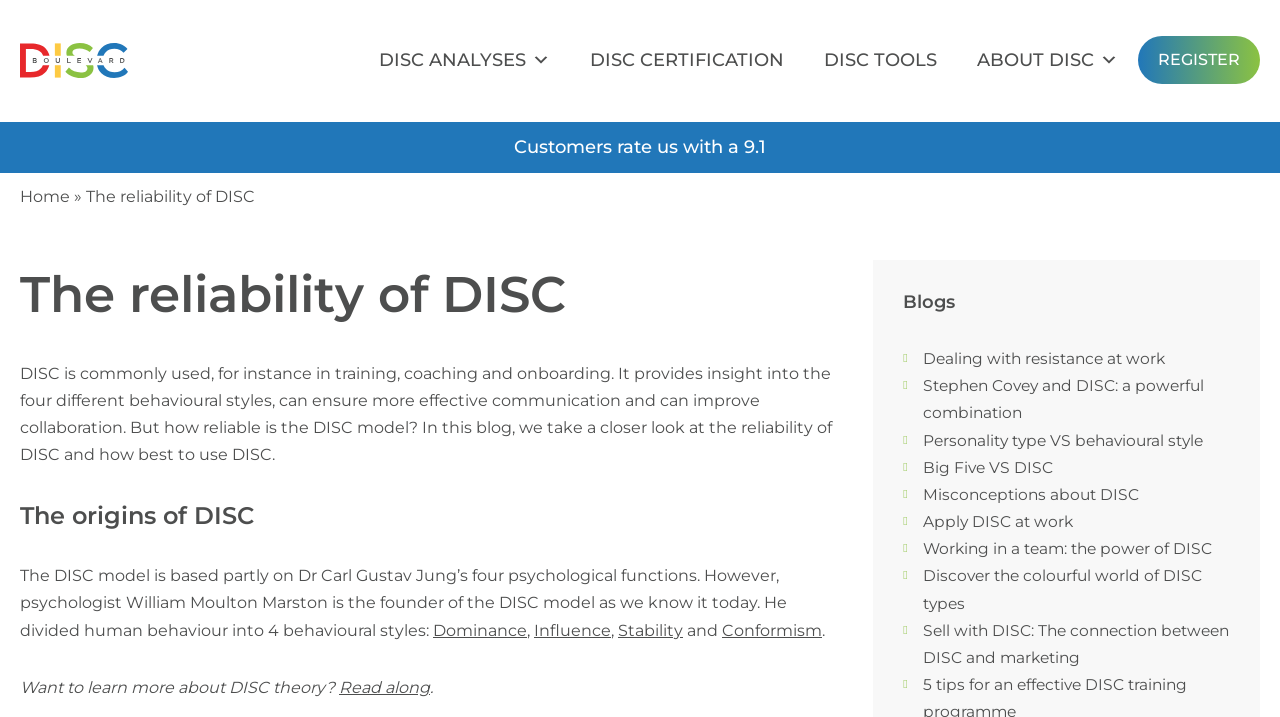What is the purpose of using DISC?
Using the image, elaborate on the answer with as much detail as possible.

The blog explains that DISC provides insight into the four different behavioral styles, which can ensure more effective communication and improve collaboration. It is commonly used in training, coaching, and onboarding.